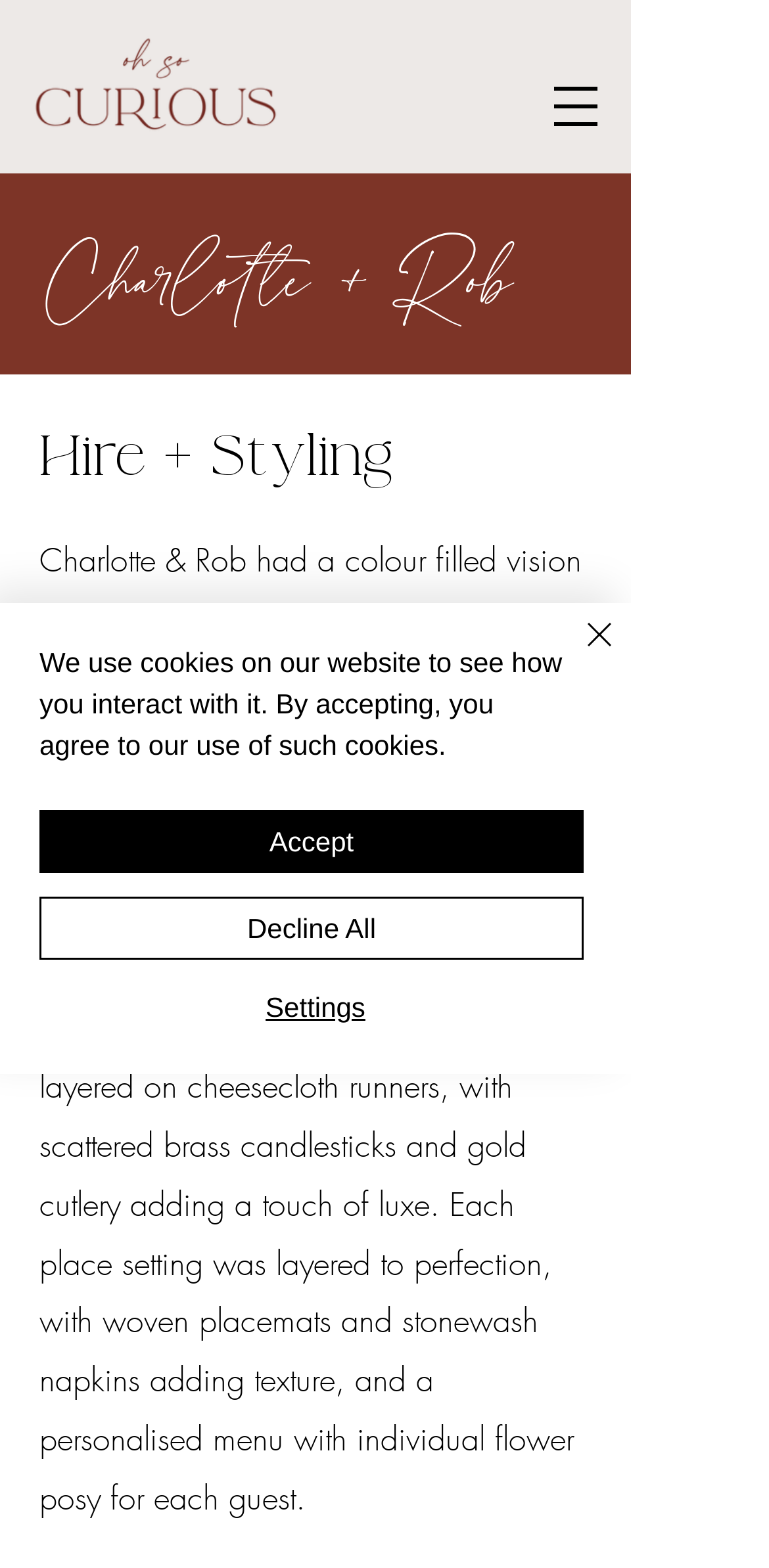What was given to each guest as part of the place setting?
Please answer the question with as much detail as possible using the screenshot.

I inferred this answer by reading the text '...with woven placemats and stonewash napkins adding texture, and a personalised menu with individual flower posy for each guest.' on the webpage, which describes the elements used in the place setting.